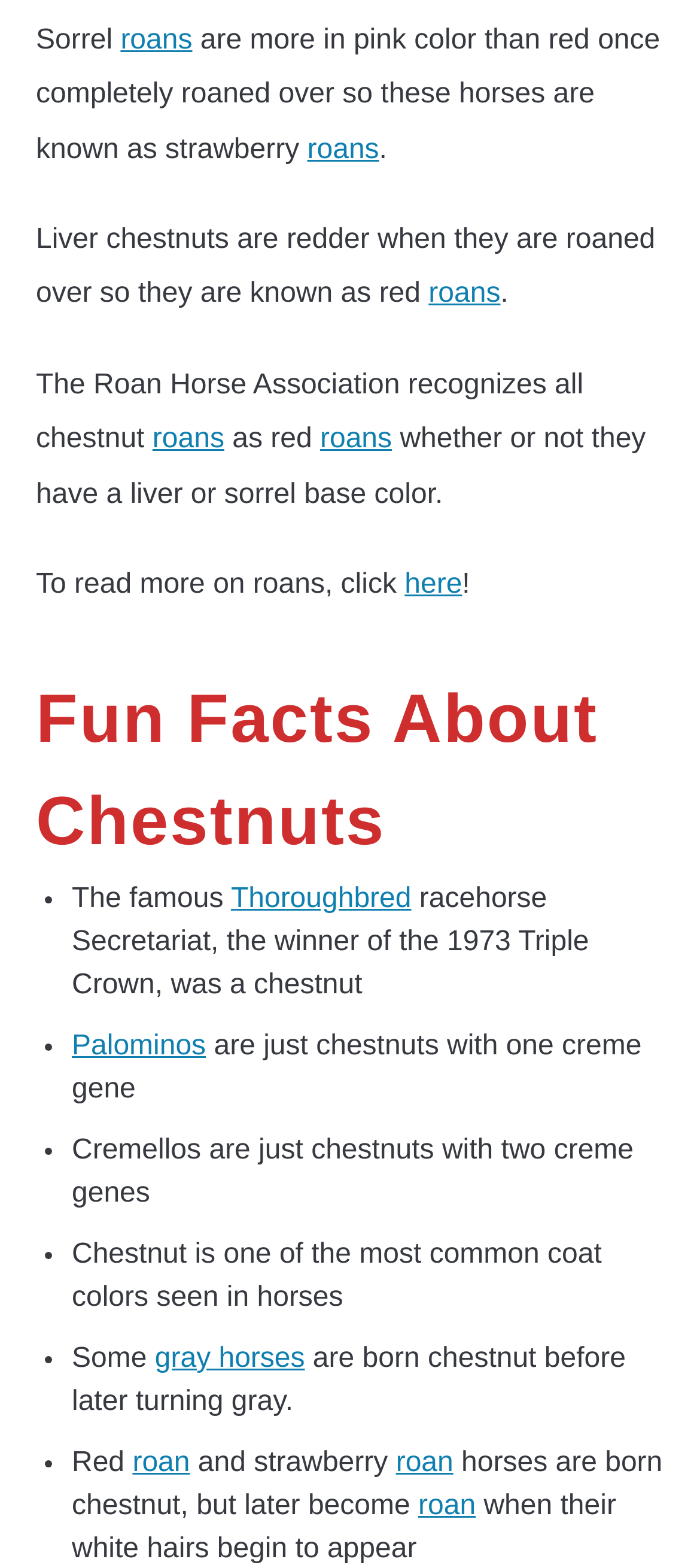Based on the element description title="More", identify the bounding box coordinates for the UI element. The coordinates should be in the format (top-left x, top-left y, bottom-right x, bottom-right y) and within the 0 to 1 range.

None